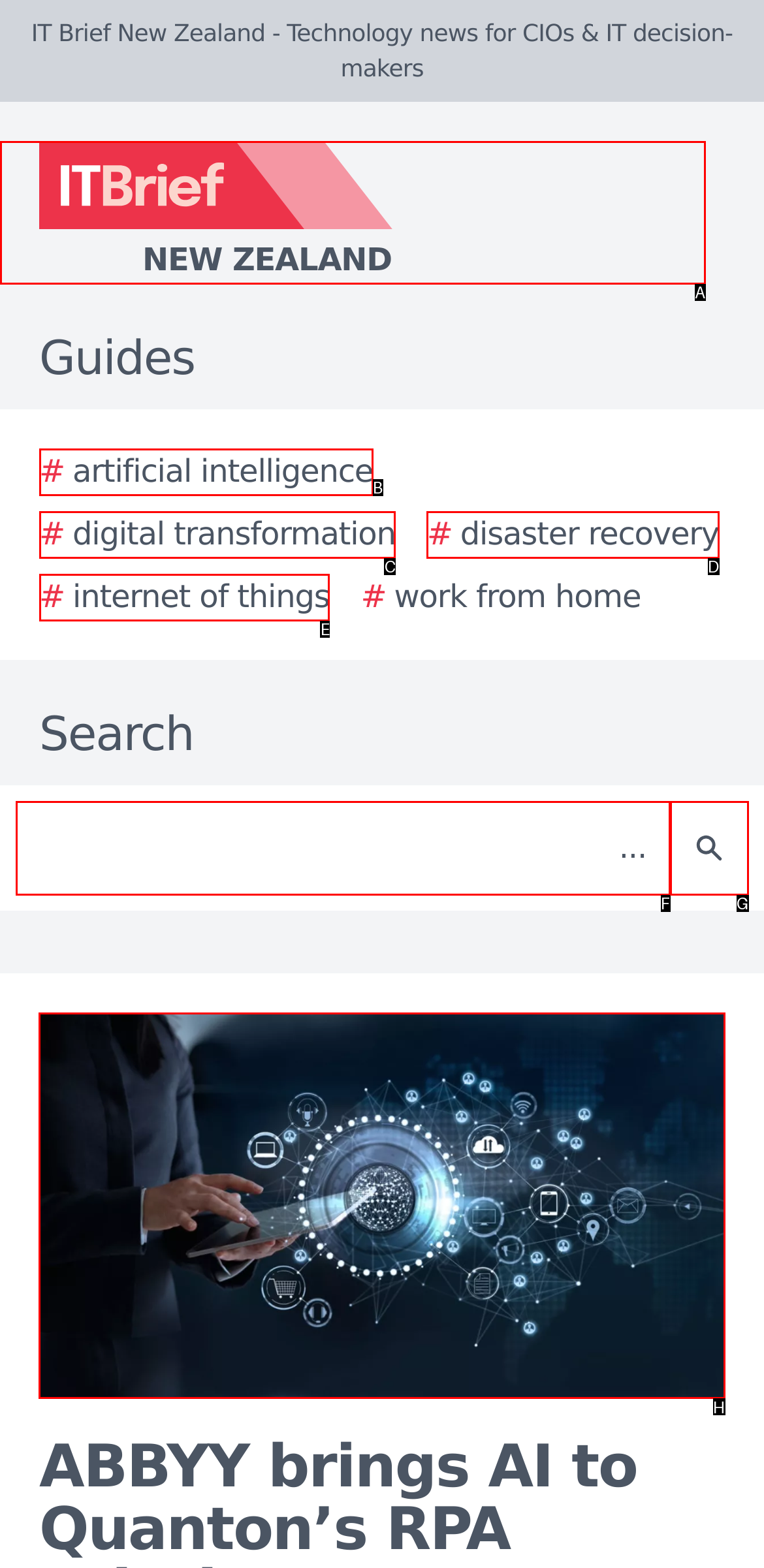Find the HTML element to click in order to complete this task: View the story image
Answer with the letter of the correct option.

H